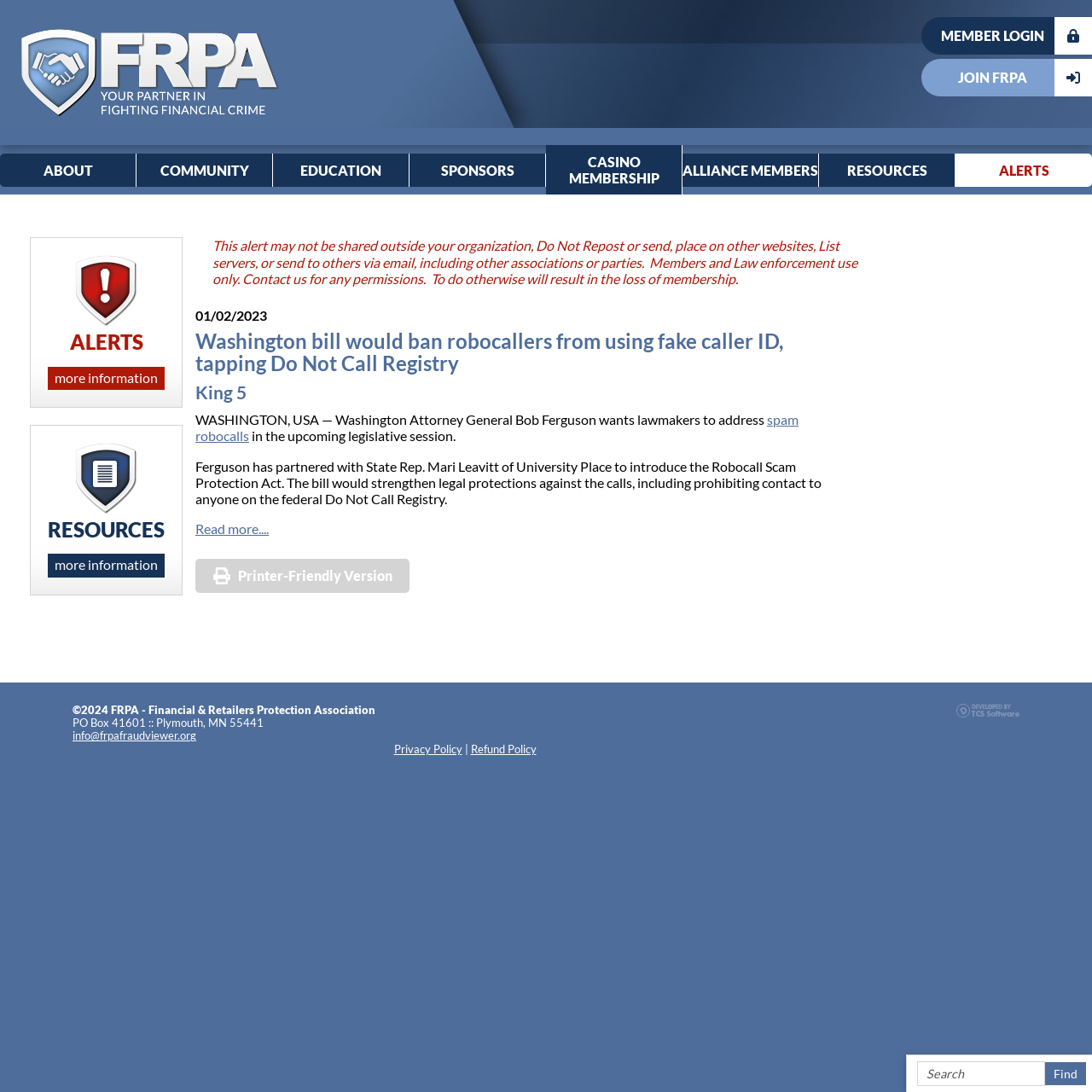What is the name of the association?
Using the image, give a concise answer in the form of a single word or short phrase.

Financial & Retailers Protection Association